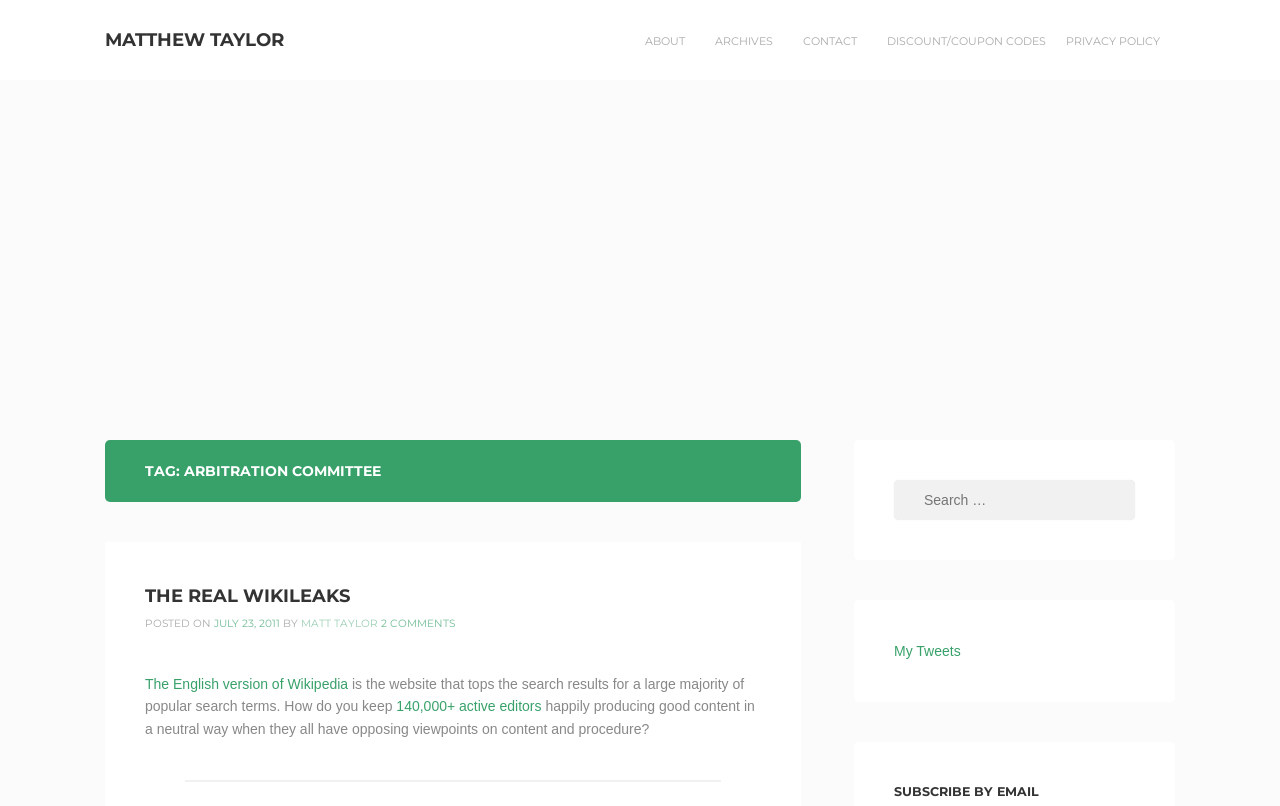What is the date of the post?
Based on the image, respond with a single word or phrase.

July 23, 2011